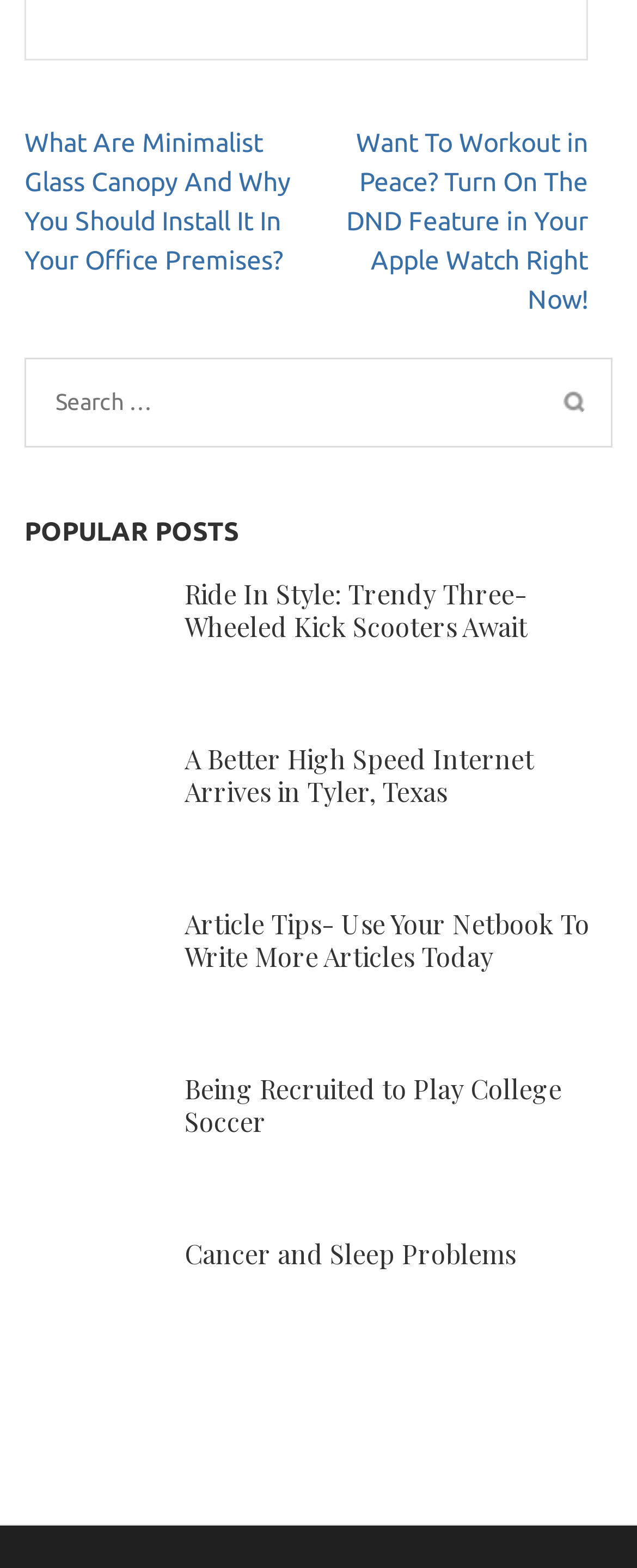Can you find the bounding box coordinates for the element to click on to achieve the instruction: "View popular post about three-wheeled kick scooters"?

[0.29, 0.368, 0.962, 0.41]